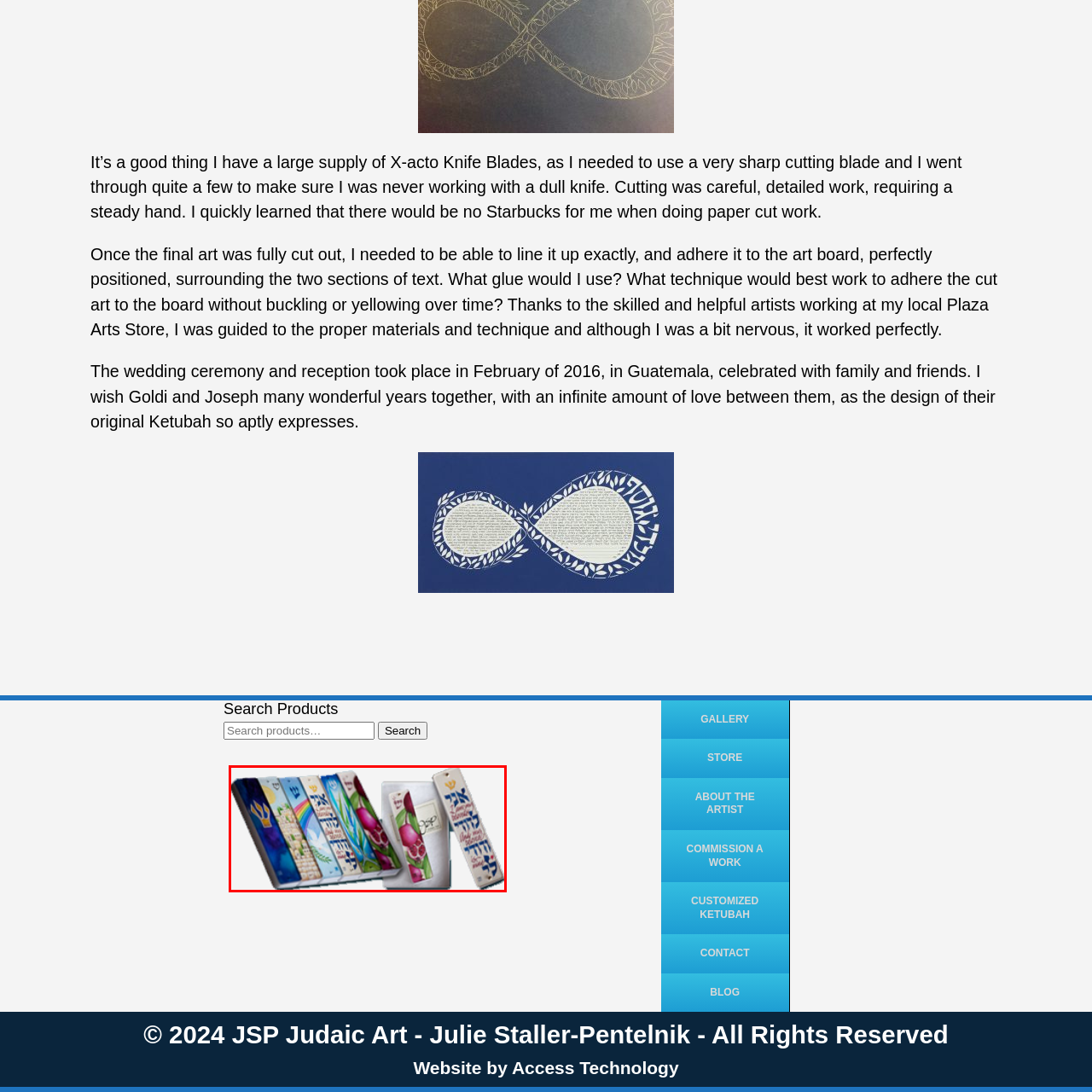Create a thorough and descriptive caption for the photo marked by the red boundary.

The image showcases a collection of beautifully designed Judaica pieces, specifically Ketubahs, which are traditional Jewish marriage contracts. Each artwork features vibrant colors and intricate patterns, reflecting the diverse cultural heritage and artistry associated with these ceremonial documents. The designs range from serene landscapes and floral motifs to bold abstract representations, illustrating significant themes and symbols relevant to Jewish life and tradition. This assortment not only highlights the craftsmanship involved in creating each Ketubah but also emphasizes their importance as cherished artifacts that celebrate love and commitment within the Jewish community.